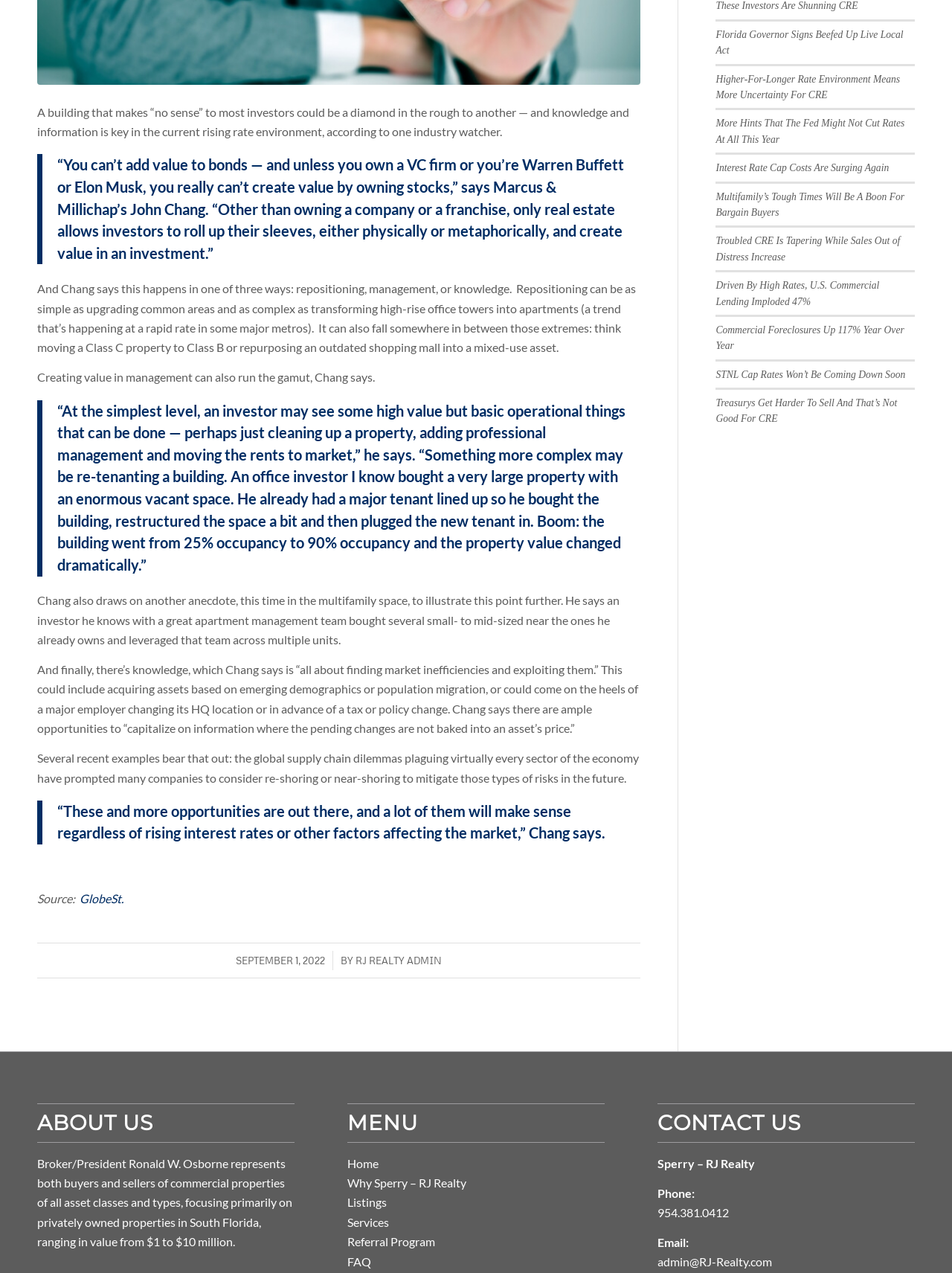Provide the bounding box coordinates, formatted as (top-left x, top-left y, bottom-right x, bottom-right y), with all values being floating point numbers between 0 and 1. Identify the bounding box of the UI element that matches the description: Referral Program

[0.365, 0.97, 0.457, 0.981]